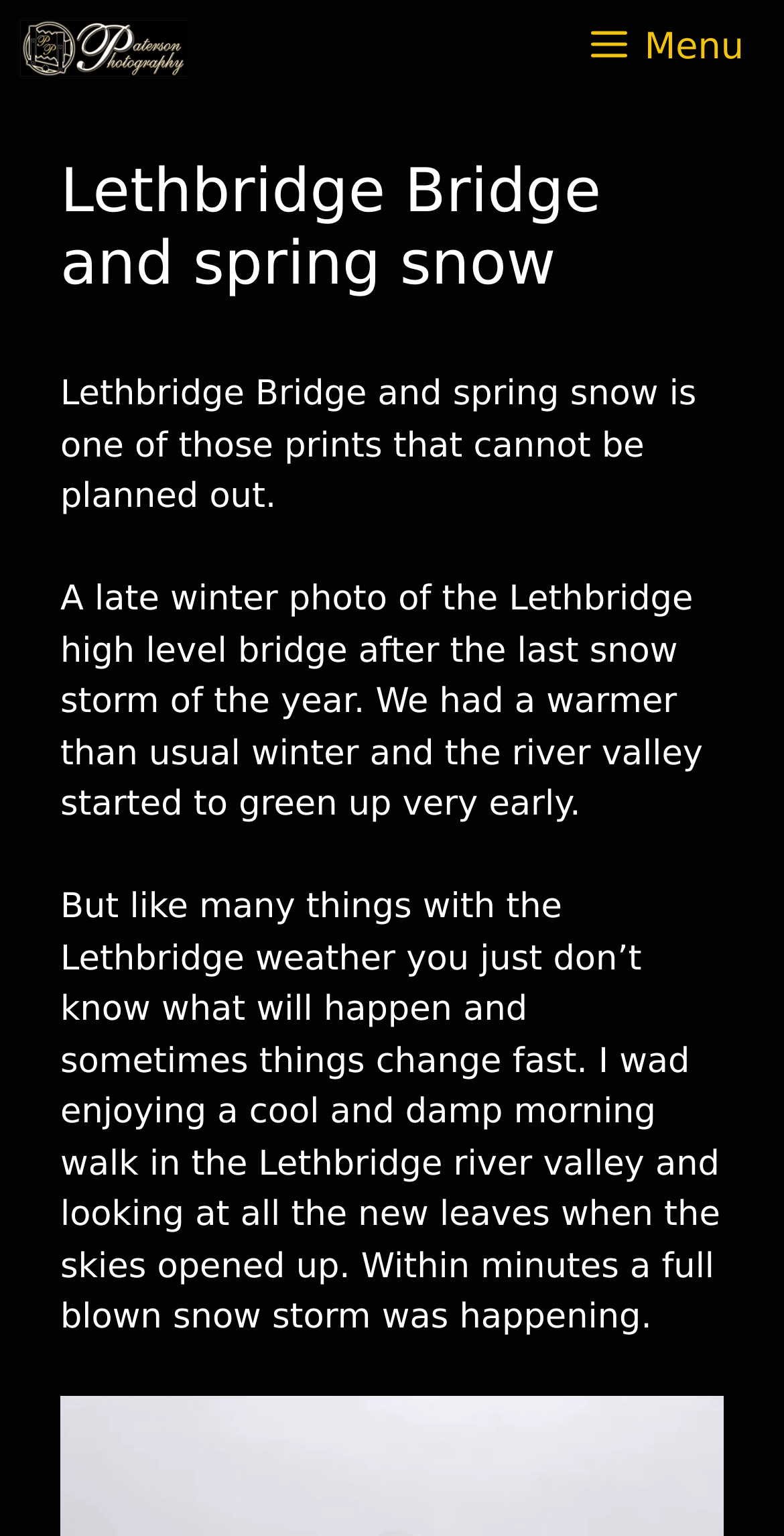Use a single word or phrase to answer the question:
What is the name of the photographer?

Paterson Photography